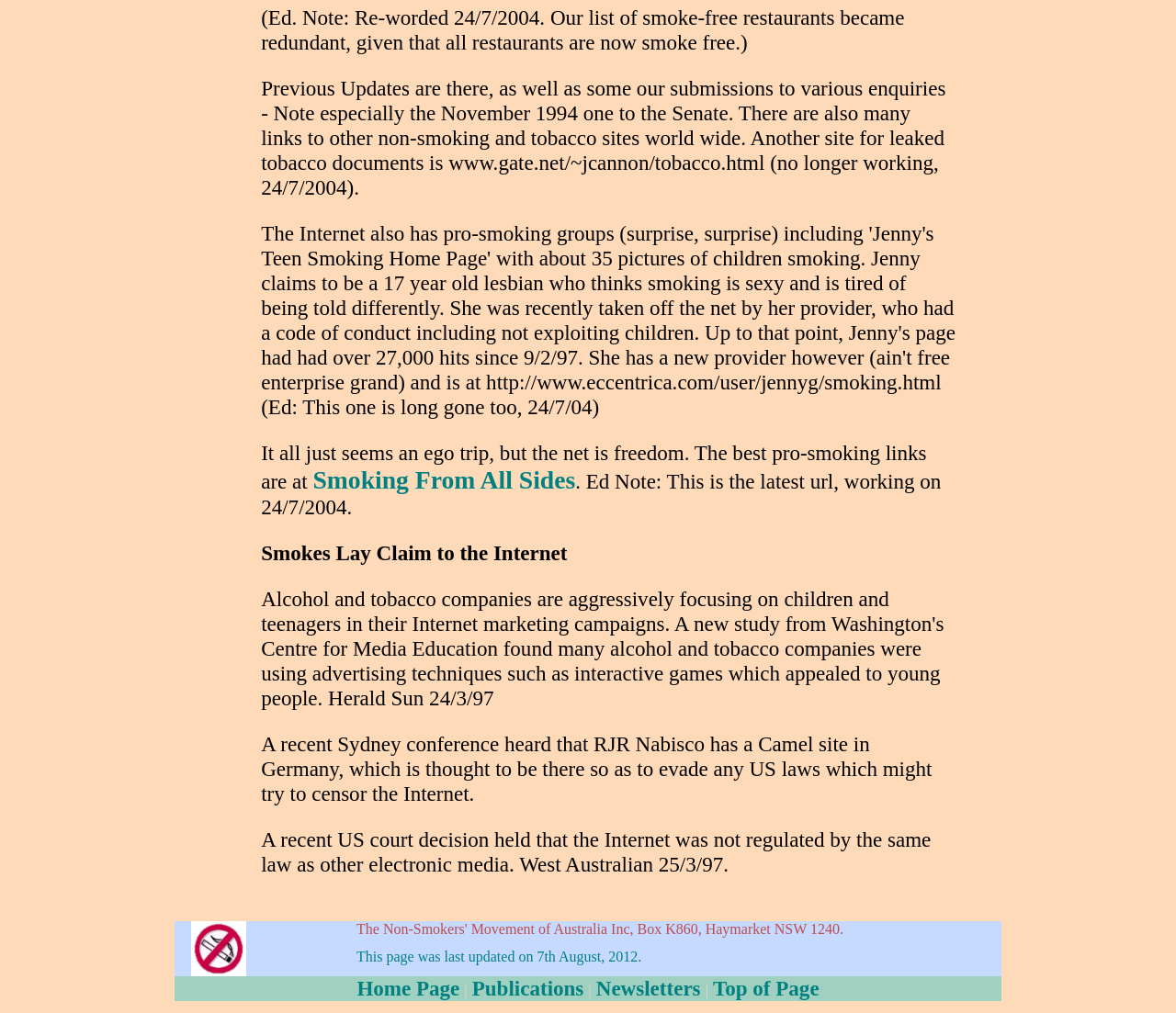What is the name of the website mentioned in the text?
From the image, provide a succinct answer in one word or a short phrase.

Smoking From All Sides